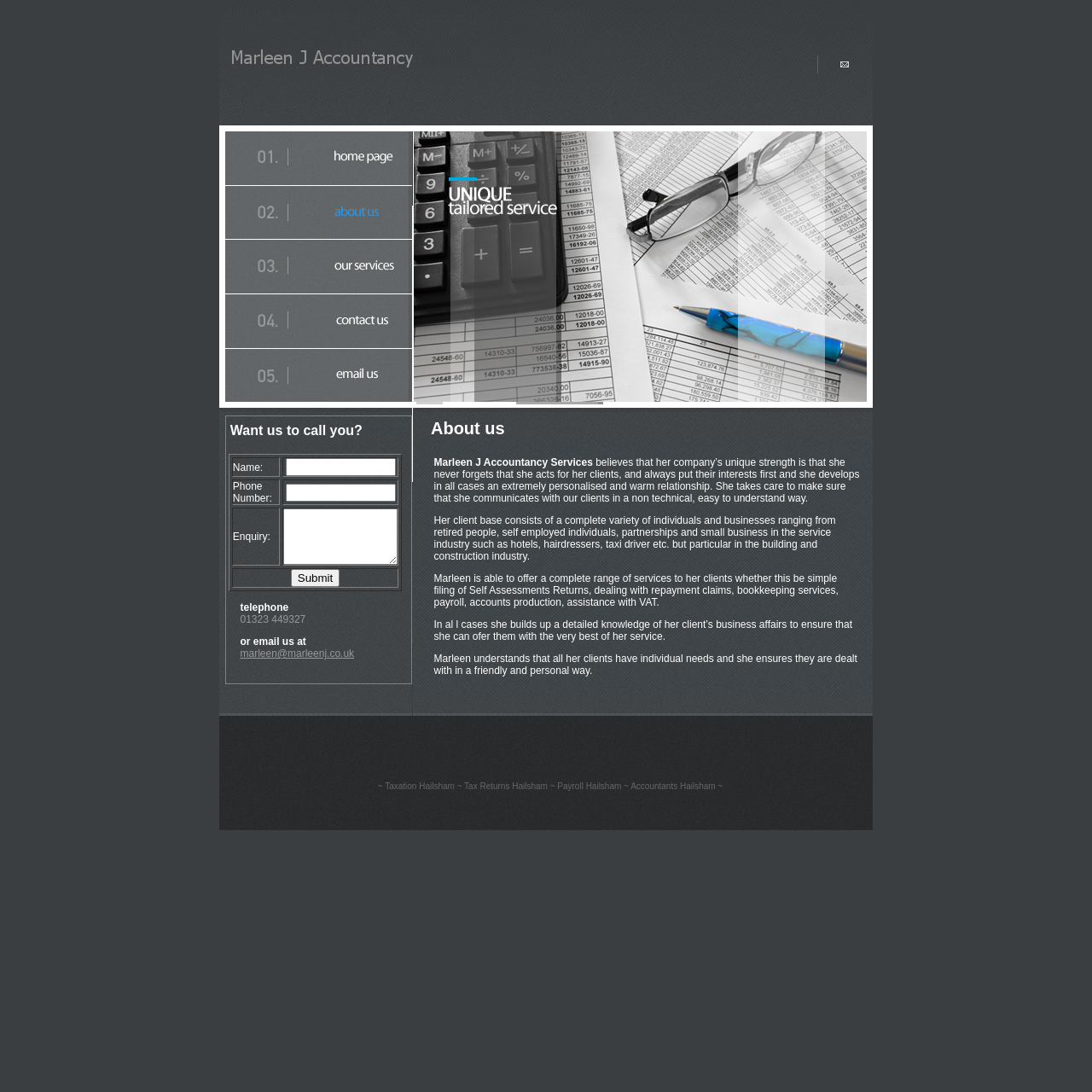Identify the bounding box coordinates of the specific part of the webpage to click to complete this instruction: "Click Our Services".

[0.206, 0.258, 0.377, 0.271]